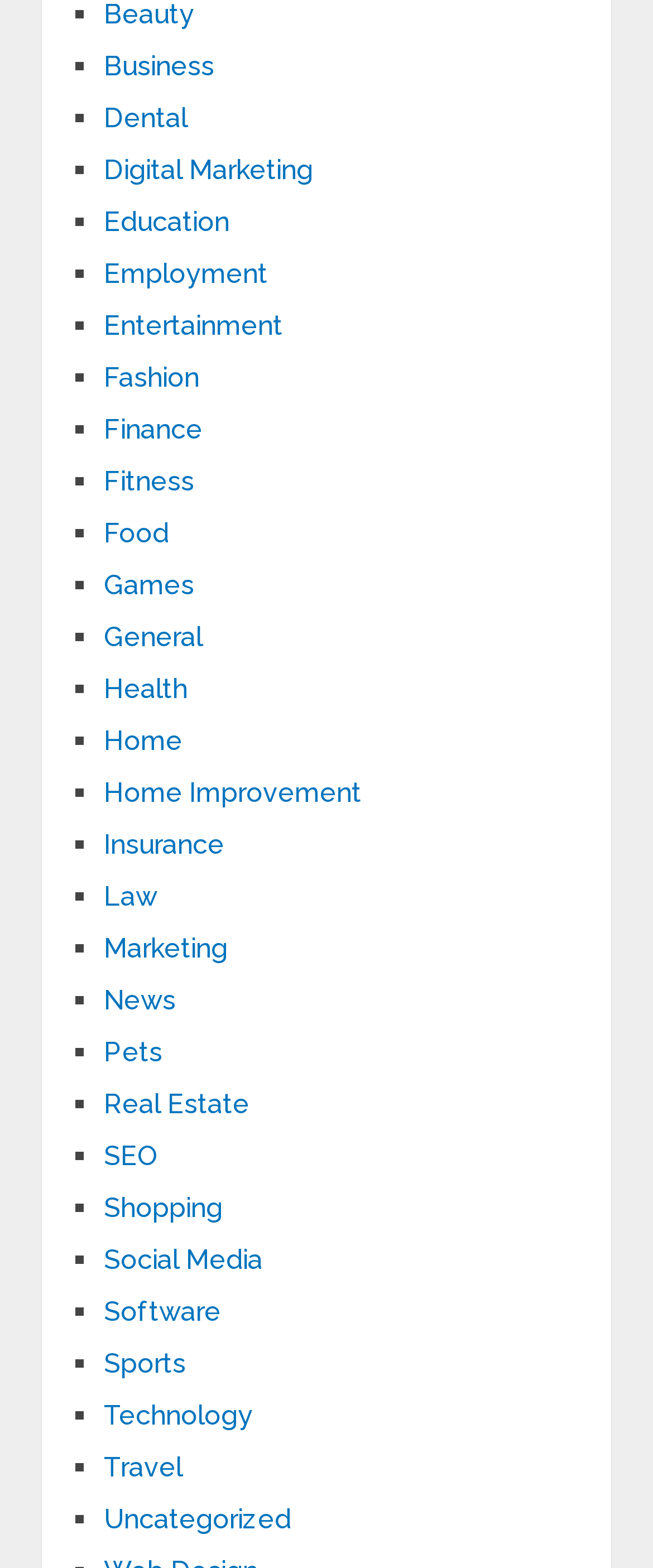Are all categories listed in alphabetical order?
Provide a short answer using one word or a brief phrase based on the image.

Yes